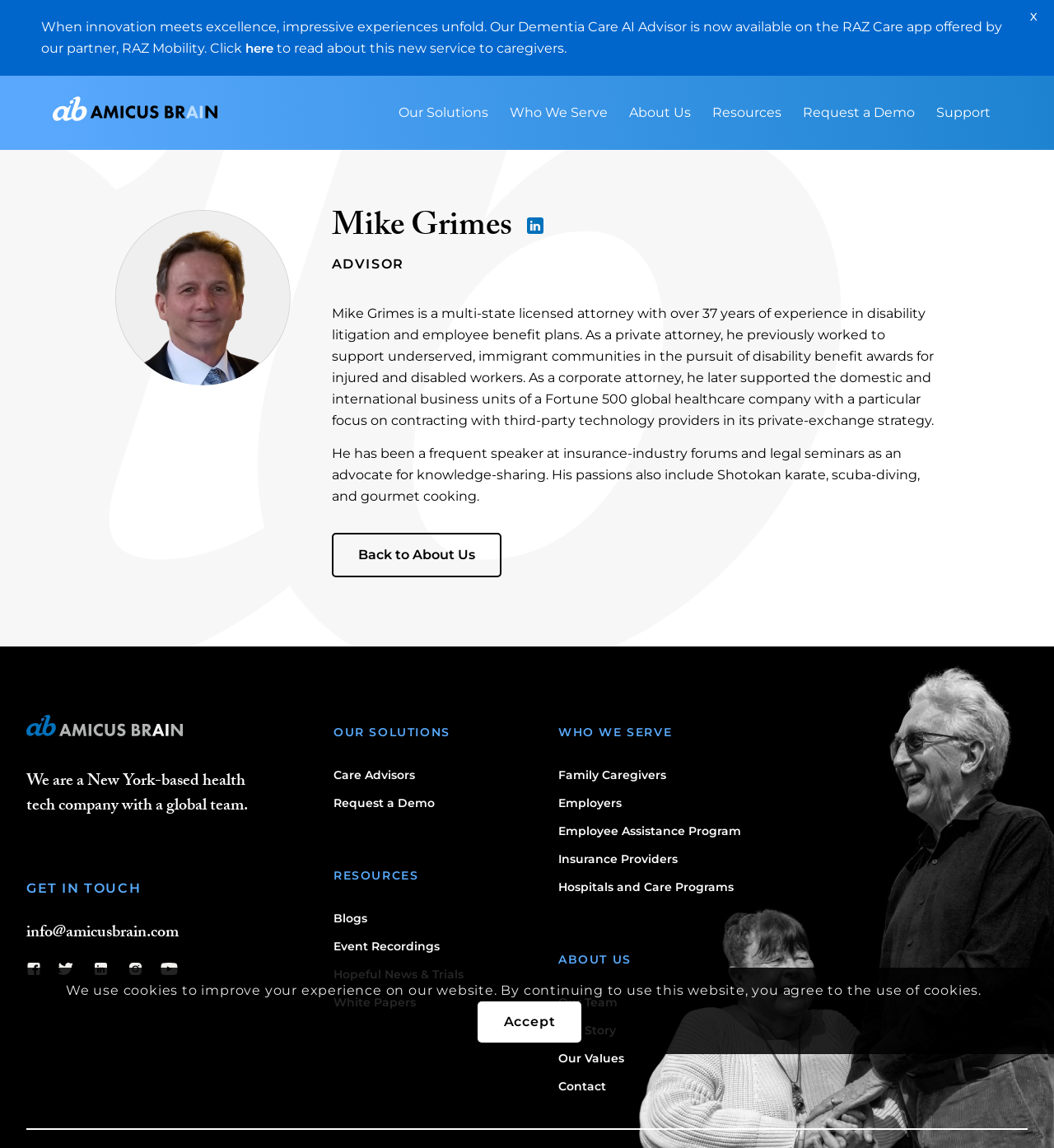What is the purpose of the 'Request a Demo' link?
Look at the screenshot and provide an in-depth answer.

The 'Request a Demo' link is likely intended for users to request a demonstration of Amicus Brain's solutions, such as their Dementia Care AI Advisor, to learn more about the company's offerings.